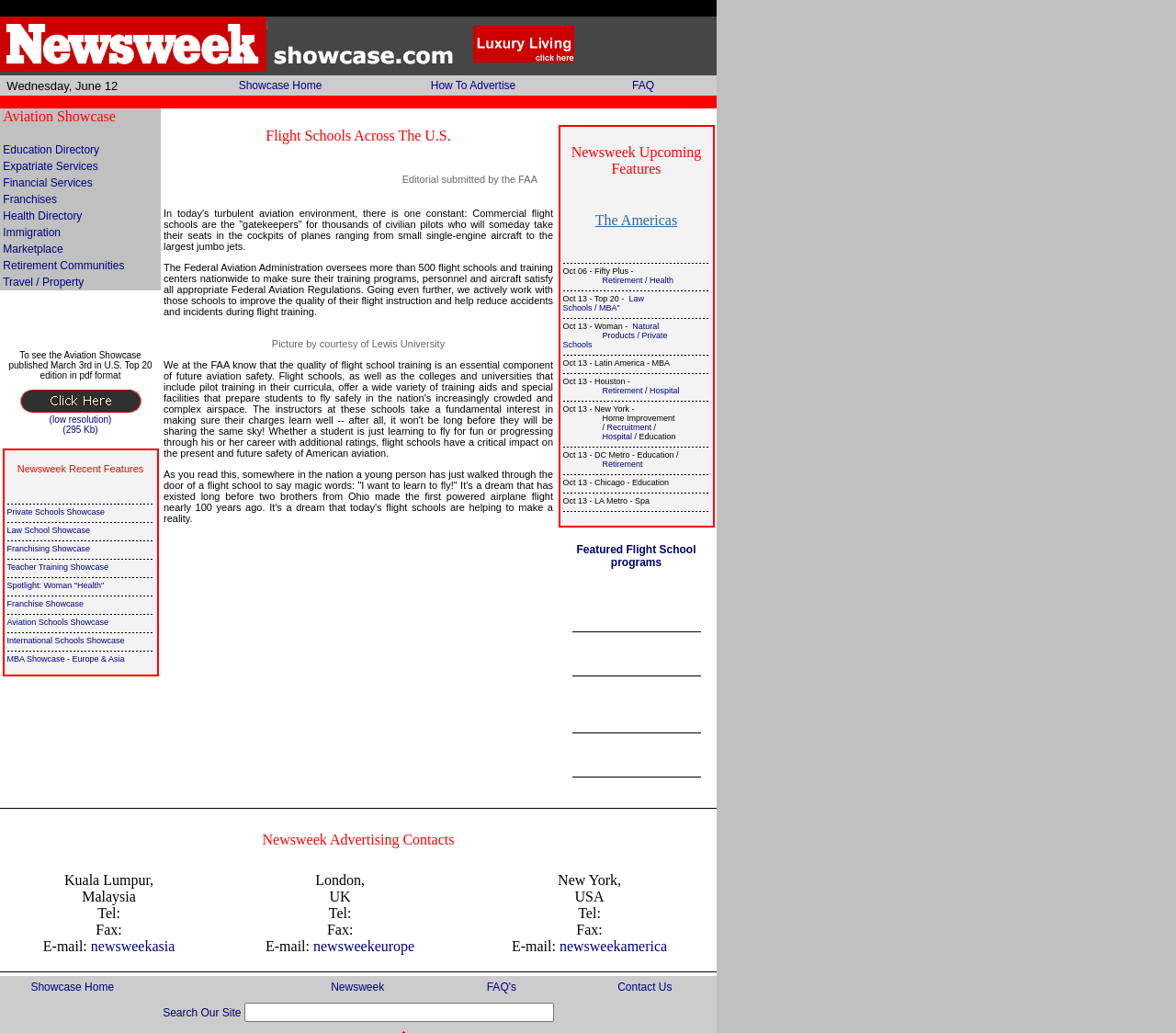What are the different directories listed on the webpage?
Please answer the question with as much detail as possible using the screenshot.

The webpage lists various directories, including Education Directory, Expatriate Services, Financial Services, Franchises, Health Directory, Immigration, Marketplace, Retirement Communities, and Travel / Property. These directories are listed in a table format, with each directory having a corresponding link.